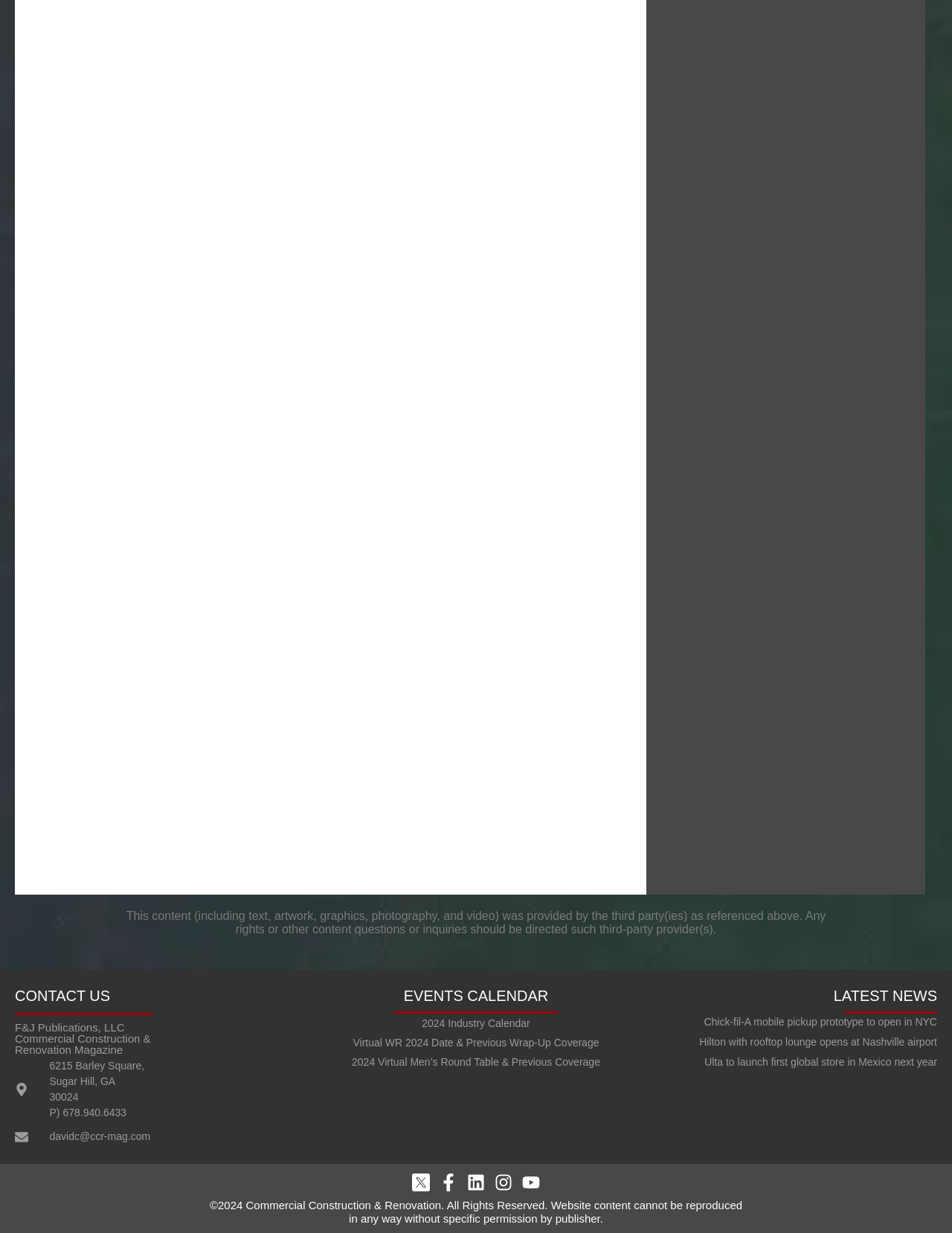Pinpoint the bounding box coordinates of the clickable element needed to complete the instruction: "View 2024 Industry Calendar". The coordinates should be provided as four float numbers between 0 and 1: [left, top, right, bottom].

[0.37, 0.824, 0.63, 0.837]